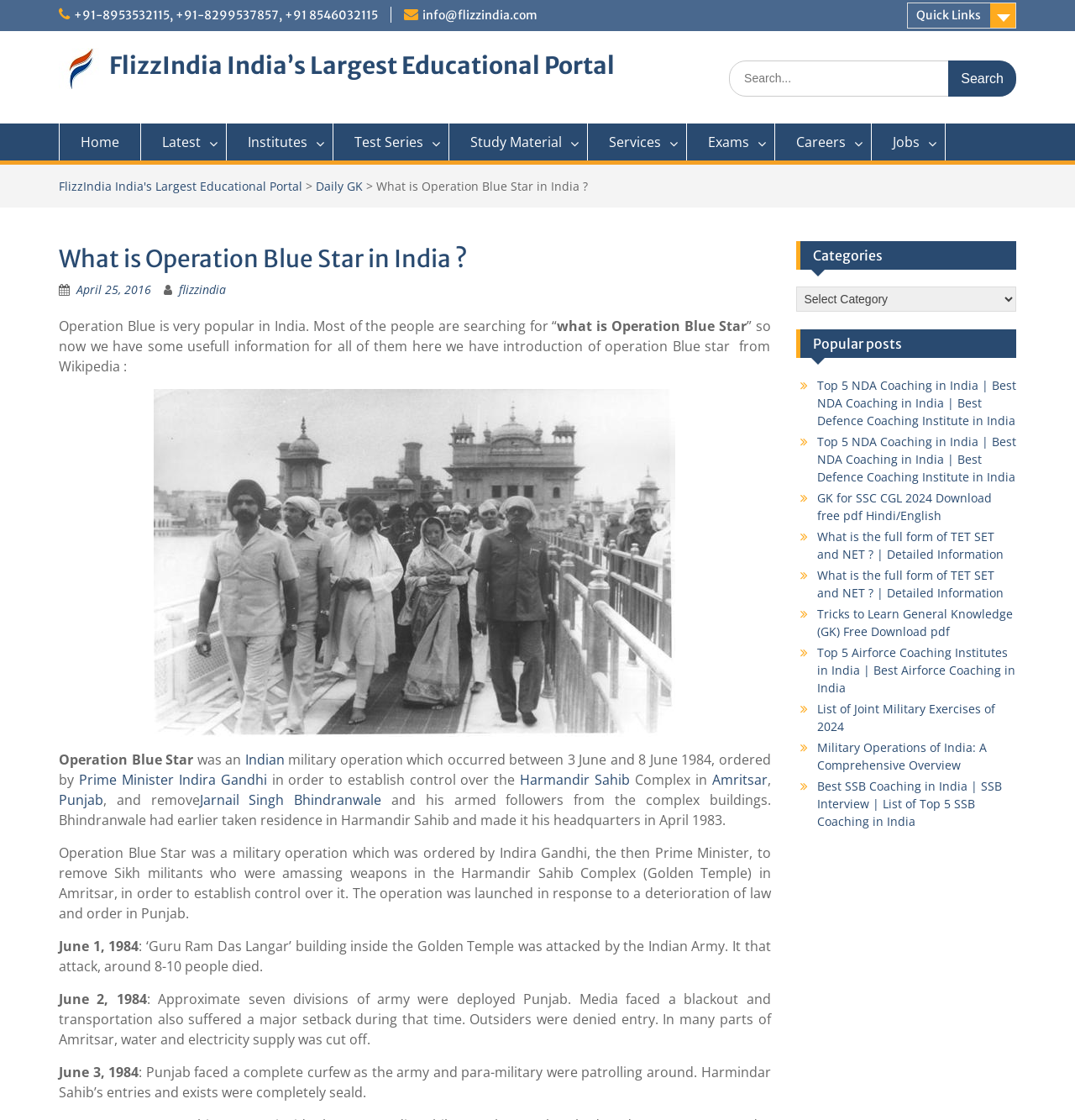Show me the bounding box coordinates of the clickable region to achieve the task as per the instruction: "Search for something".

[0.678, 0.054, 0.945, 0.086]